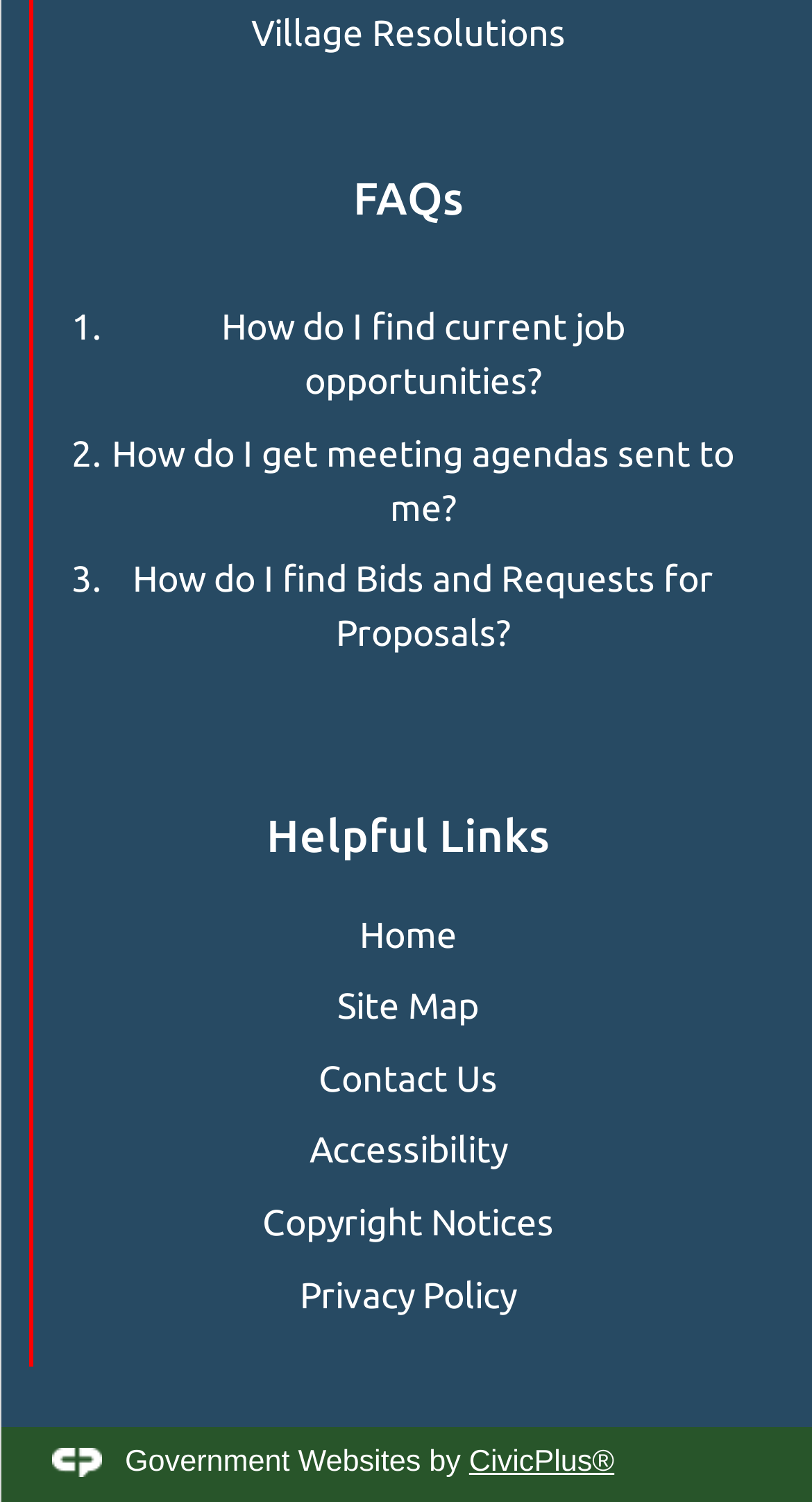Pinpoint the bounding box coordinates of the clickable element to carry out the following instruction: "Visit Home."

[0.442, 0.609, 0.563, 0.635]